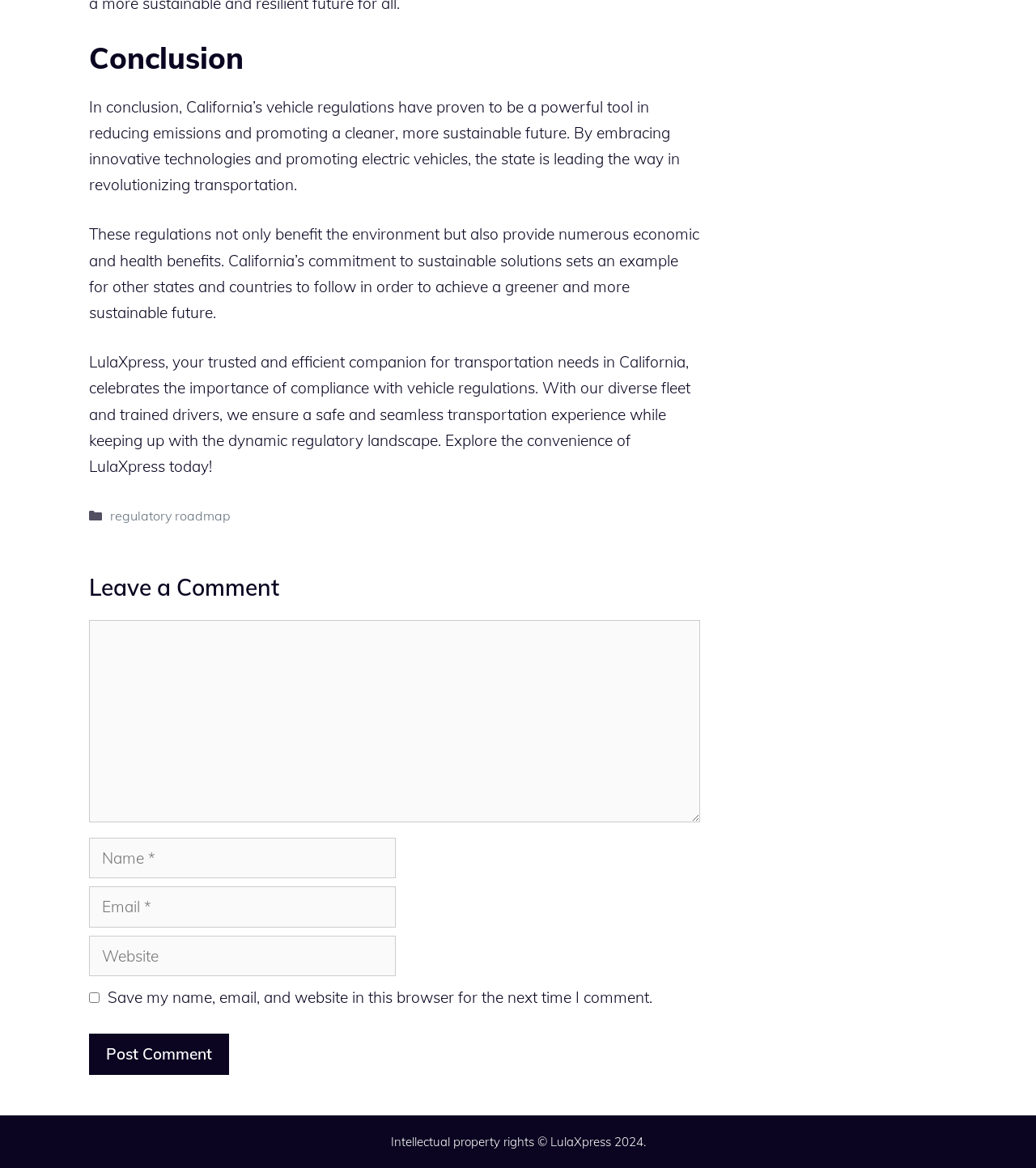Please identify the bounding box coordinates of the clickable area that will allow you to execute the instruction: "Click the 'LulaXpress' link".

[0.086, 0.301, 0.159, 0.318]